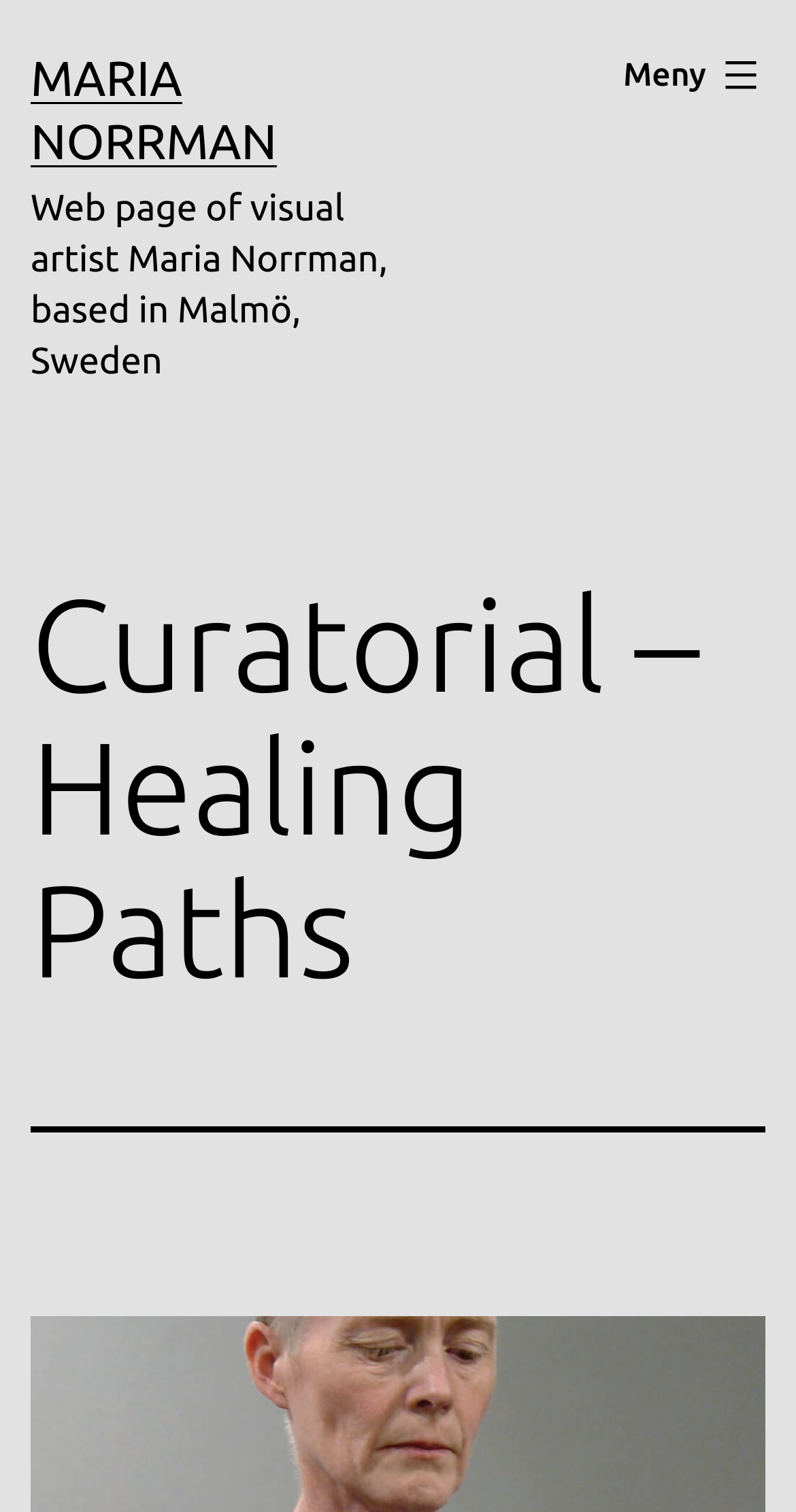Generate the text content of the main heading of the webpage.

Curatorial – Healing Paths